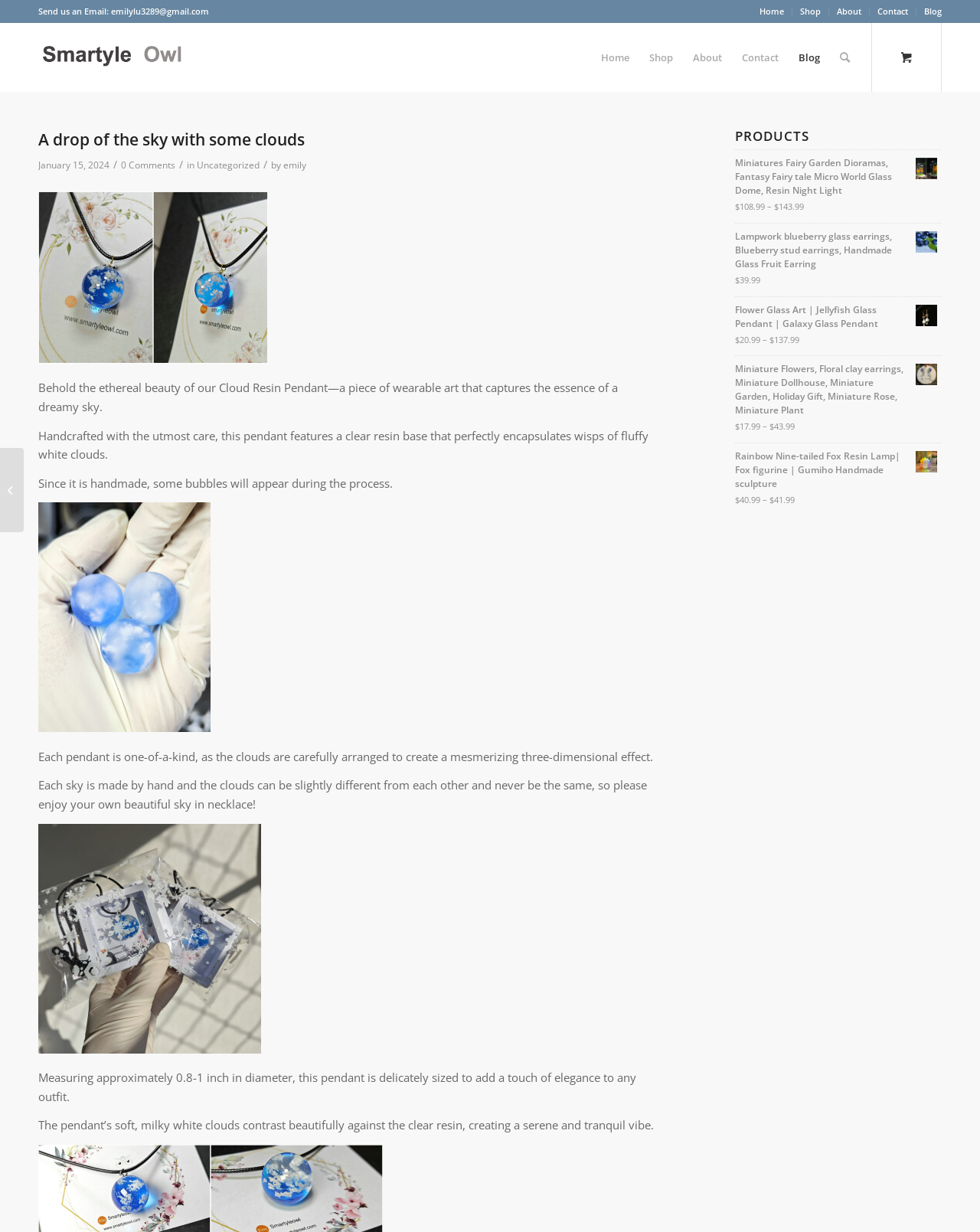Identify the bounding box coordinates of the region I need to click to complete this instruction: "Learn more about 'Online GED Classes'".

None